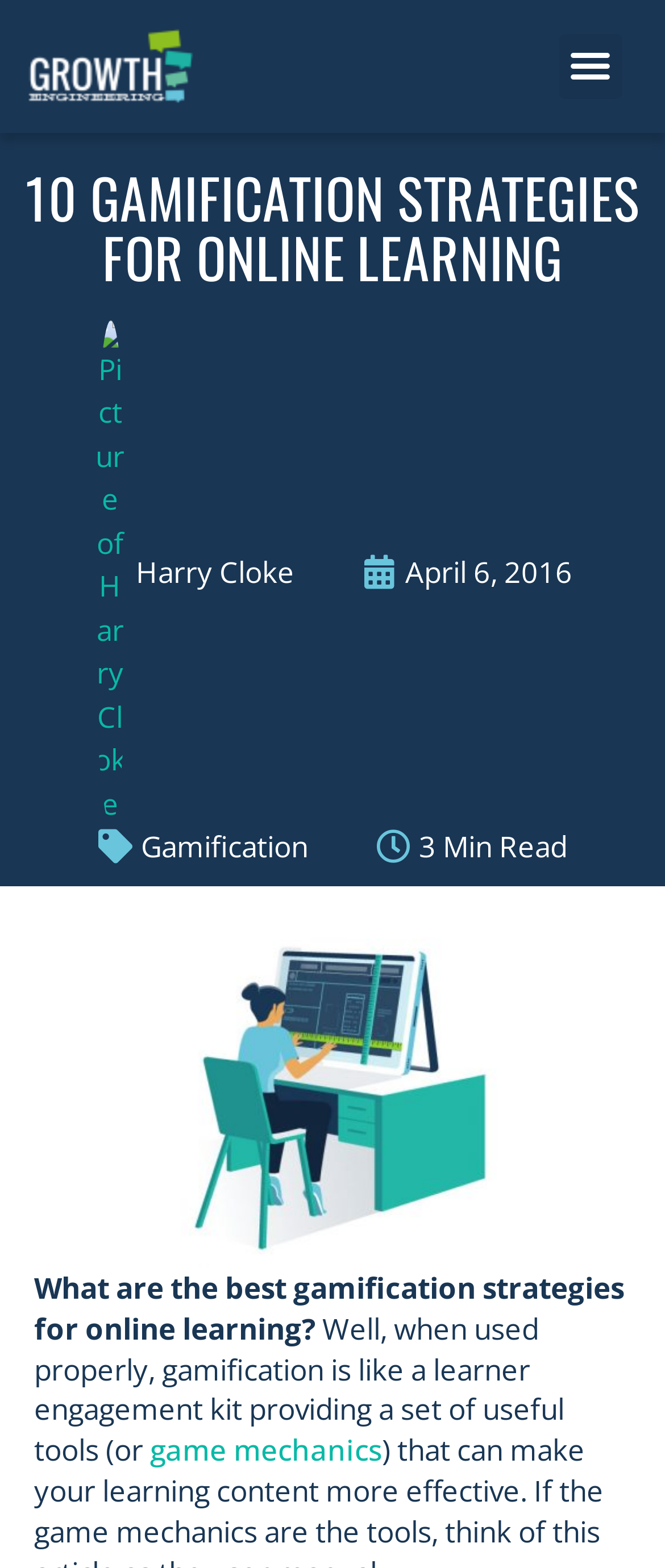What is the name of the website?
Answer the question with a single word or phrase derived from the image.

Growth Engineering